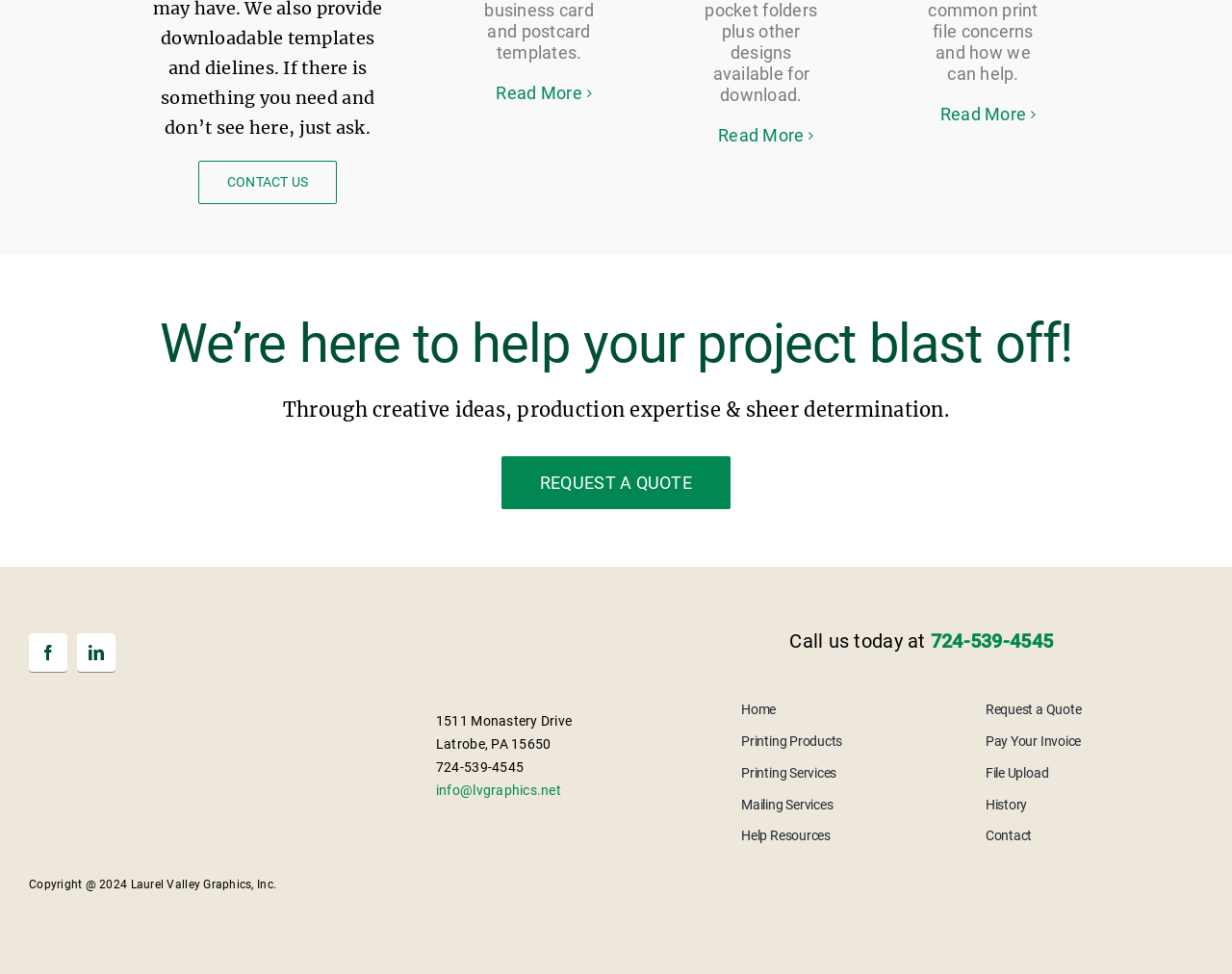Locate the bounding box coordinates of the element that should be clicked to fulfill the instruction: "Call the phone number".

[0.755, 0.646, 0.855, 0.67]